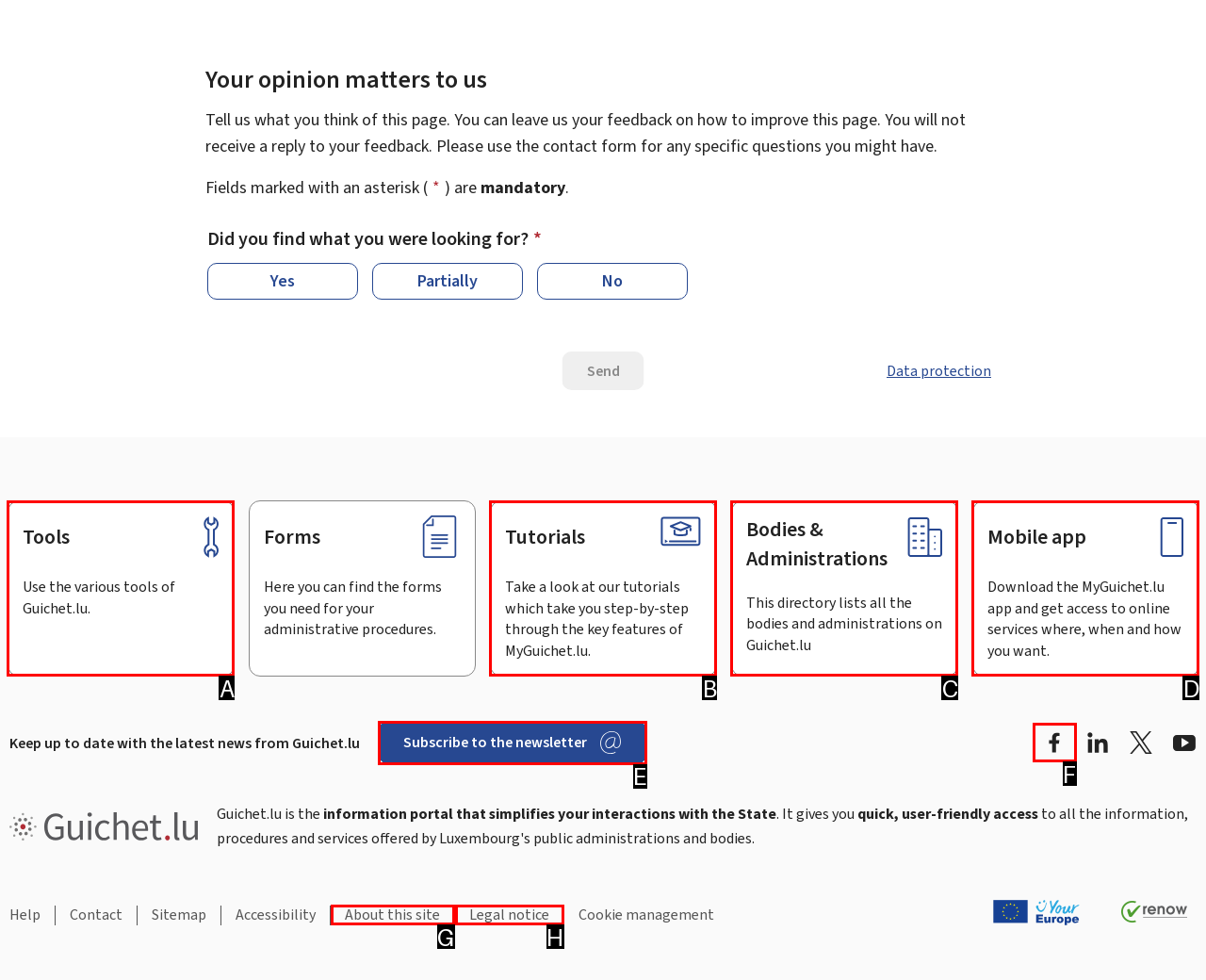Please indicate which HTML element to click in order to fulfill the following task: Click the 'Subscribe to the newsletter' link Respond with the letter of the chosen option.

E